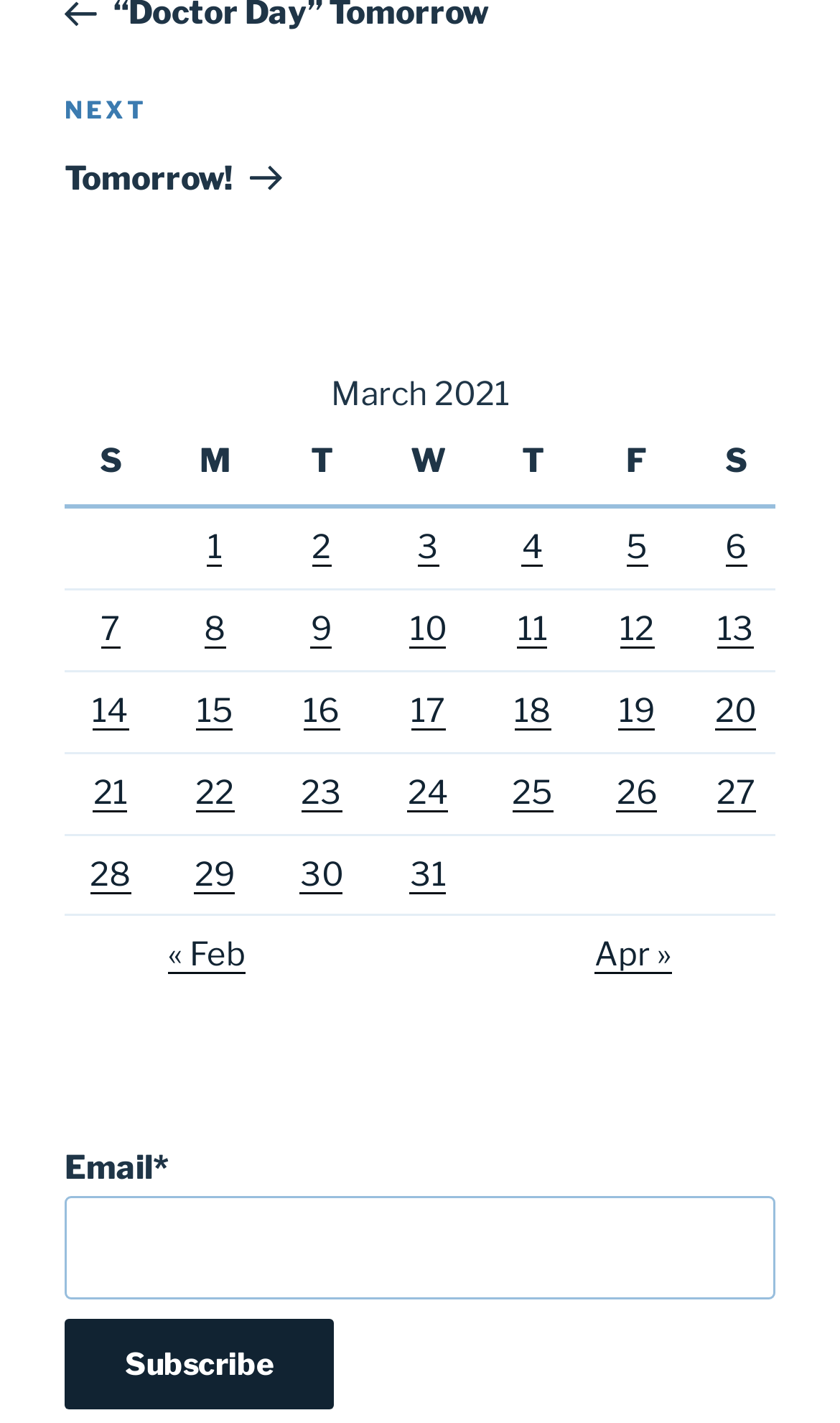How many days are listed in the table?
Look at the webpage screenshot and answer the question with a detailed explanation.

The table has 31 rows, each representing a day of the month, from March 1 to March 31.